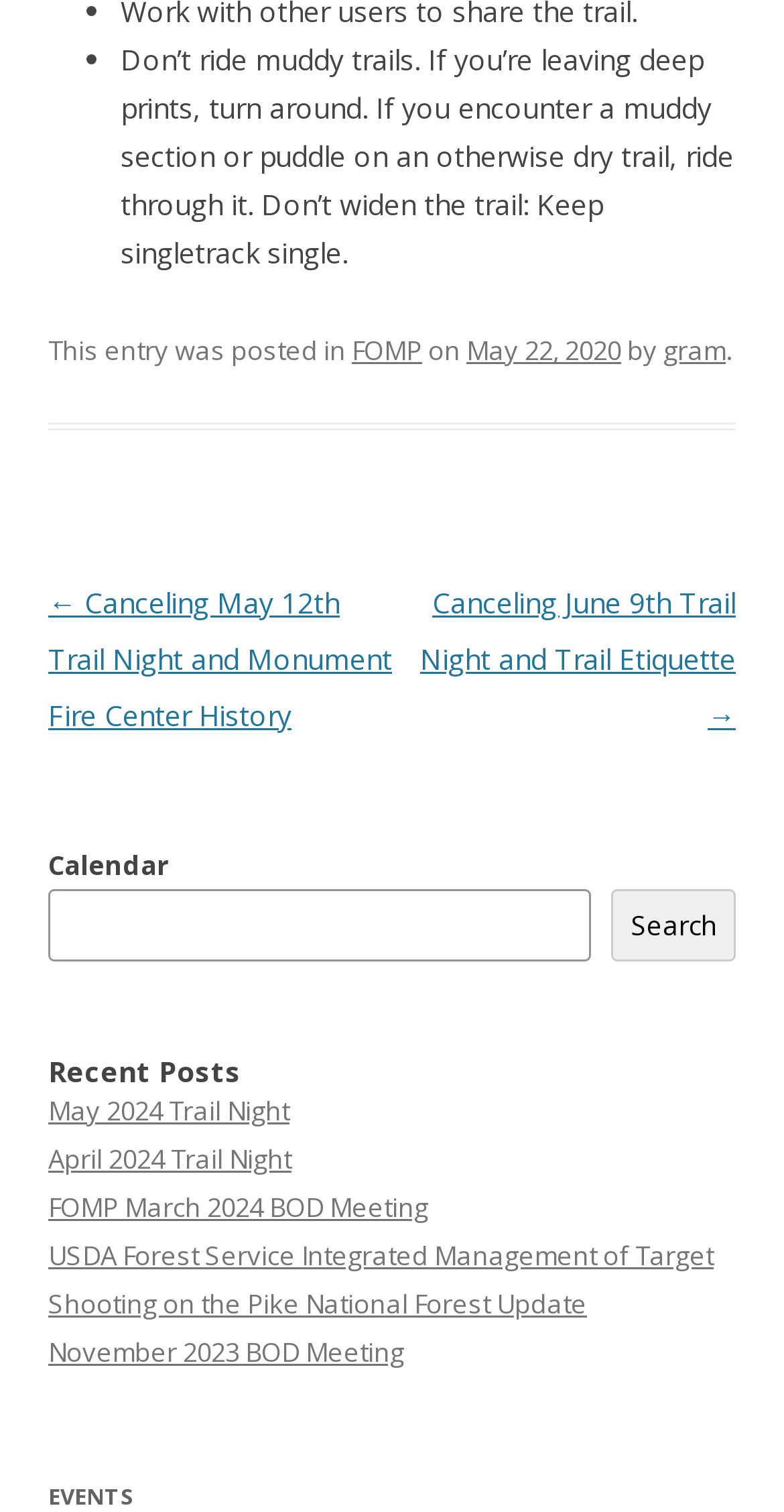How many recent posts are listed?
Use the image to answer the question with a single word or phrase.

5